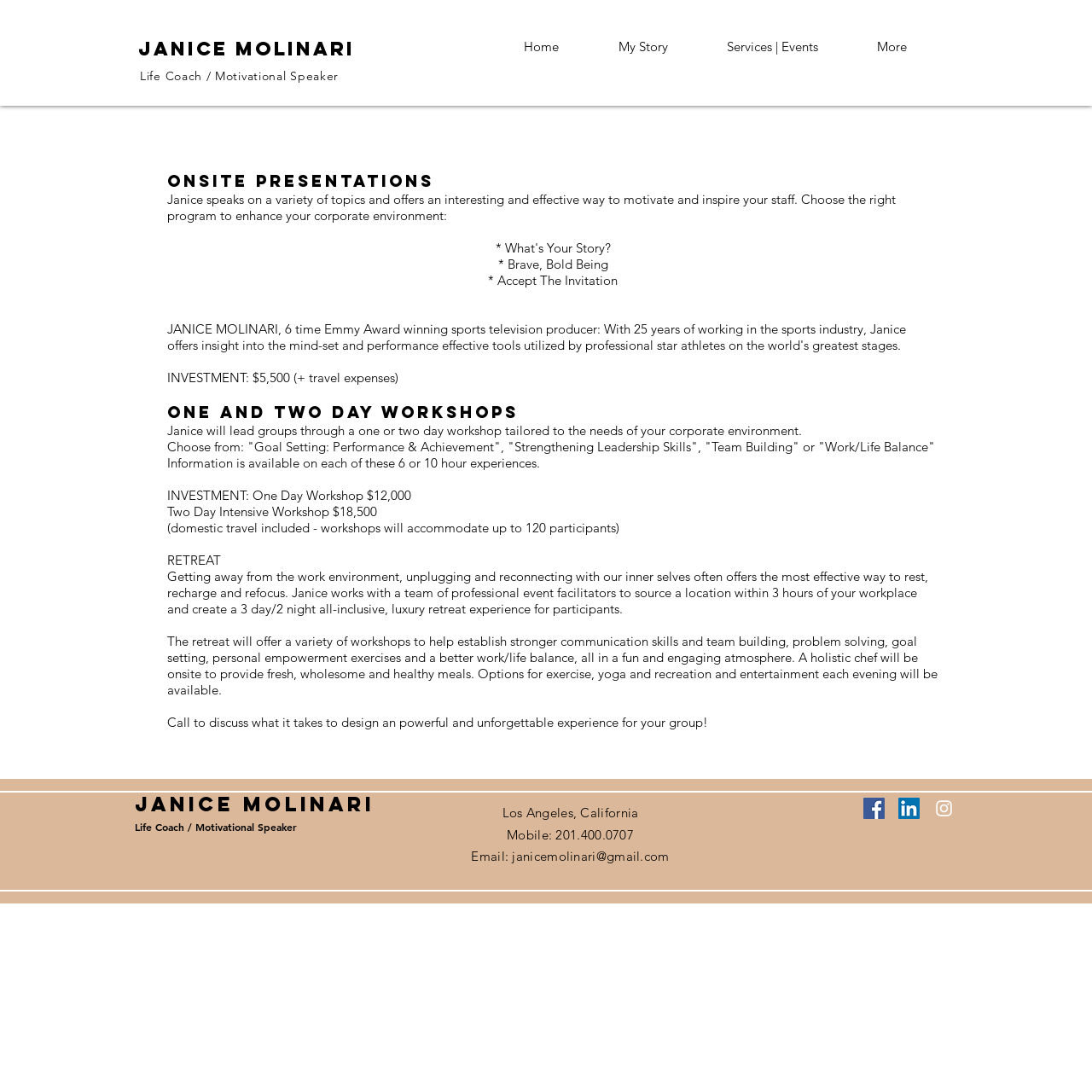Please identify the bounding box coordinates of where to click in order to follow the instruction: "Click on Janice Molinari's profile link".

[0.127, 0.034, 0.325, 0.055]